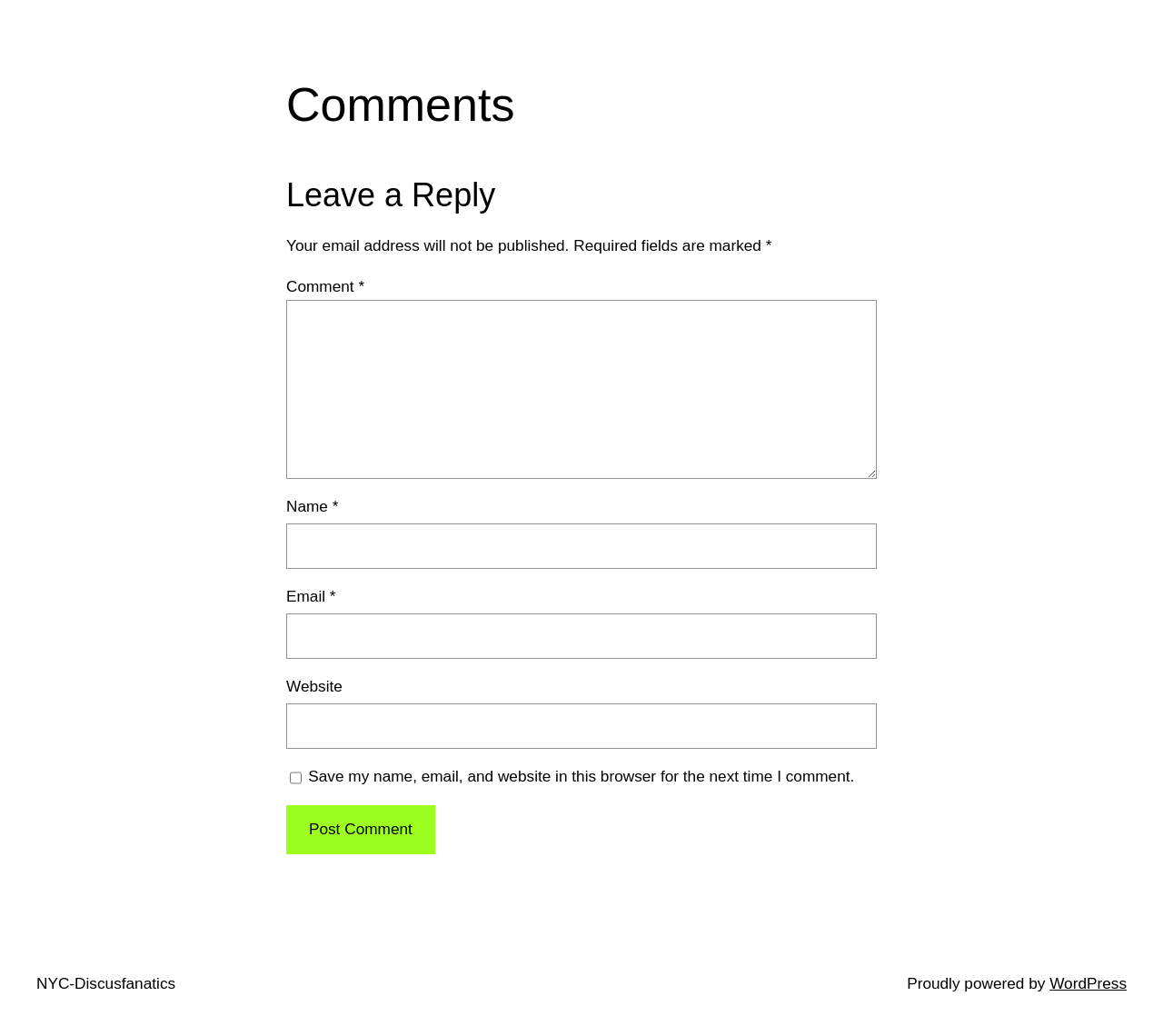Answer the question with a brief word or phrase:
What is the purpose of the text box labeled 'Comment'?

Leave a comment